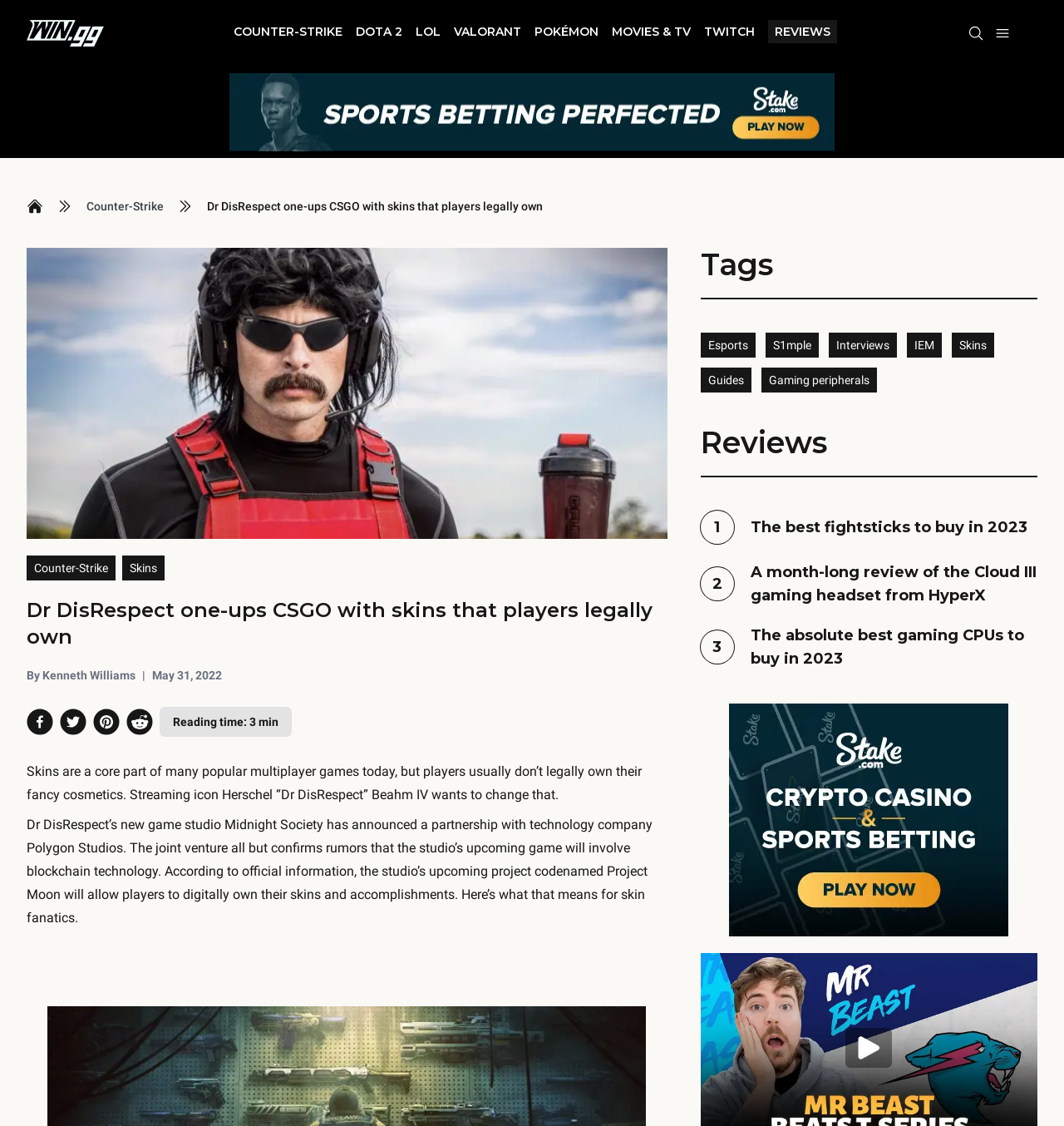Please determine the bounding box coordinates of the element's region to click for the following instruction: "Read the article by Kenneth Williams".

[0.025, 0.592, 0.127, 0.607]